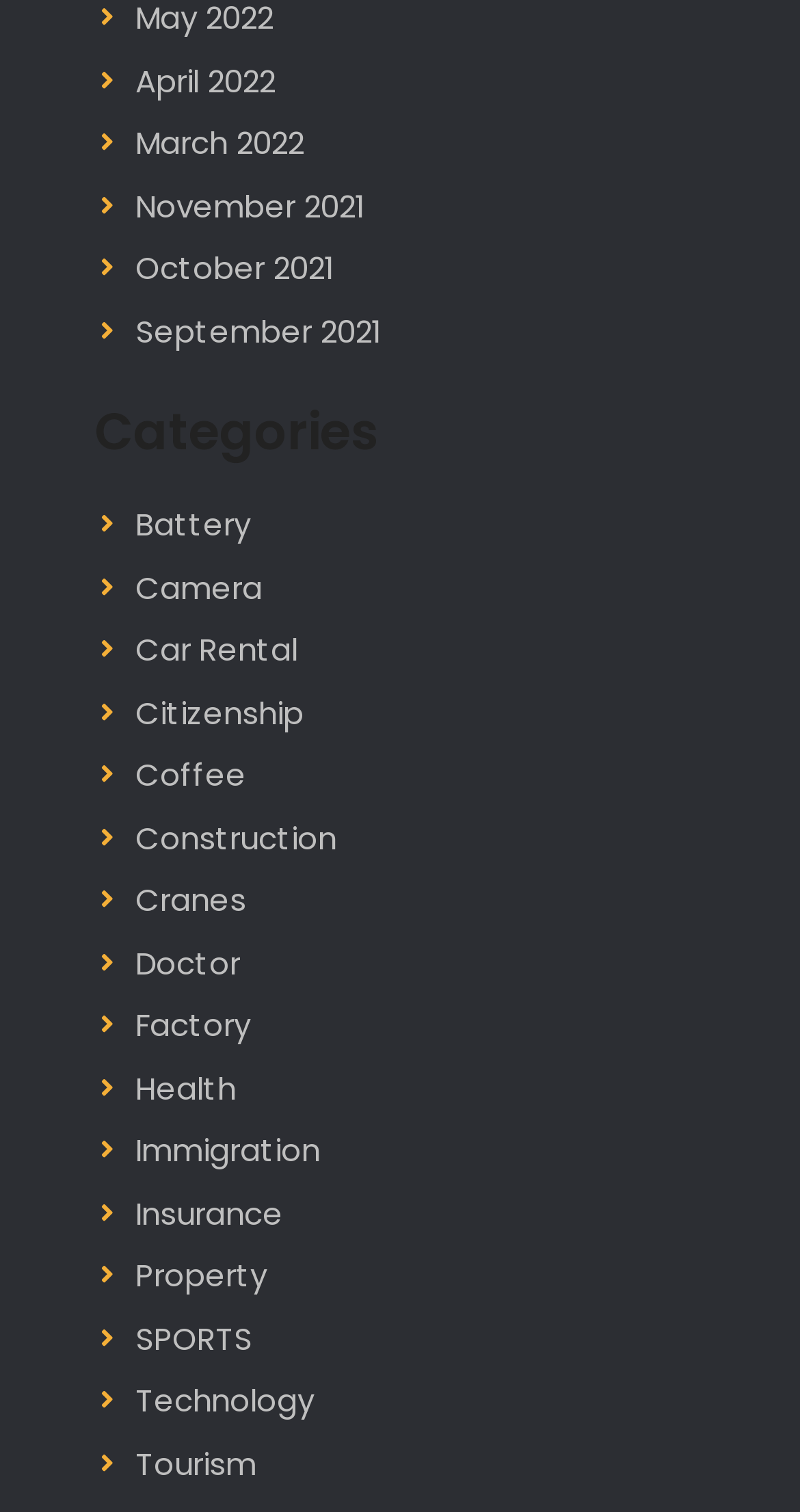From the element description Citizenship, predict the bounding box coordinates of the UI element. The coordinates must be specified in the format (top-left x, top-left y, bottom-right x, bottom-right y) and should be within the 0 to 1 range.

[0.169, 0.457, 0.379, 0.486]